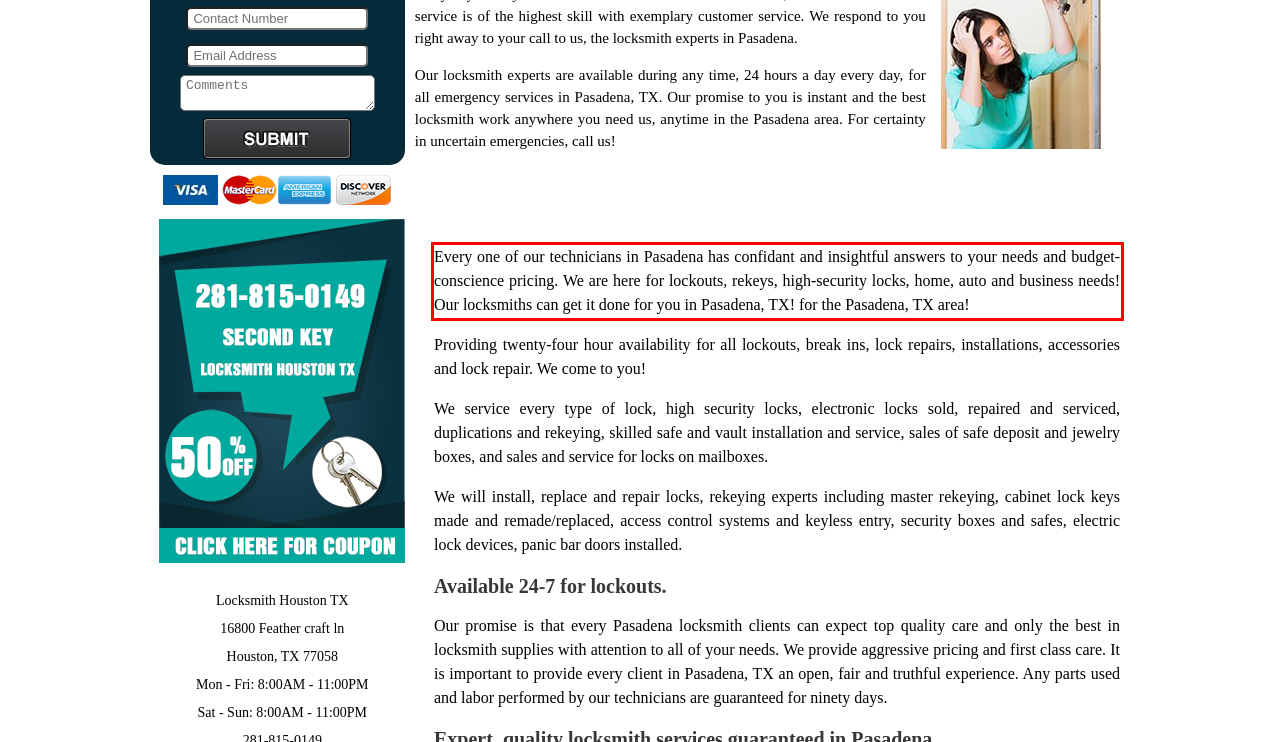Observe the screenshot of the webpage, locate the red bounding box, and extract the text content within it.

Every one of our technicians in Pasadena has confidant and insightful answers to your needs and budget-conscience pricing. We are here for lockouts, rekeys, high-security locks, home, auto and business needs! Our locksmiths can get it done for you in Pasadena, TX! for the Pasadena, TX area!